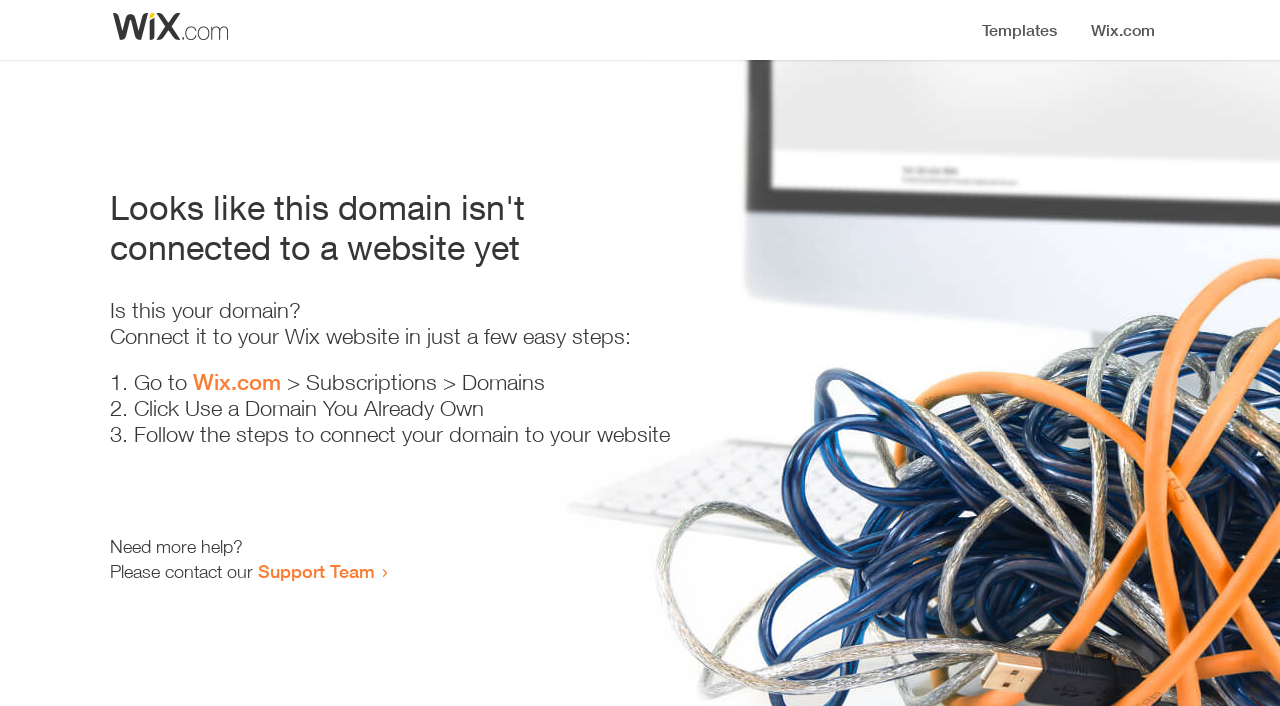Answer briefly with one word or phrase:
What is the status of the domain?

Not connected